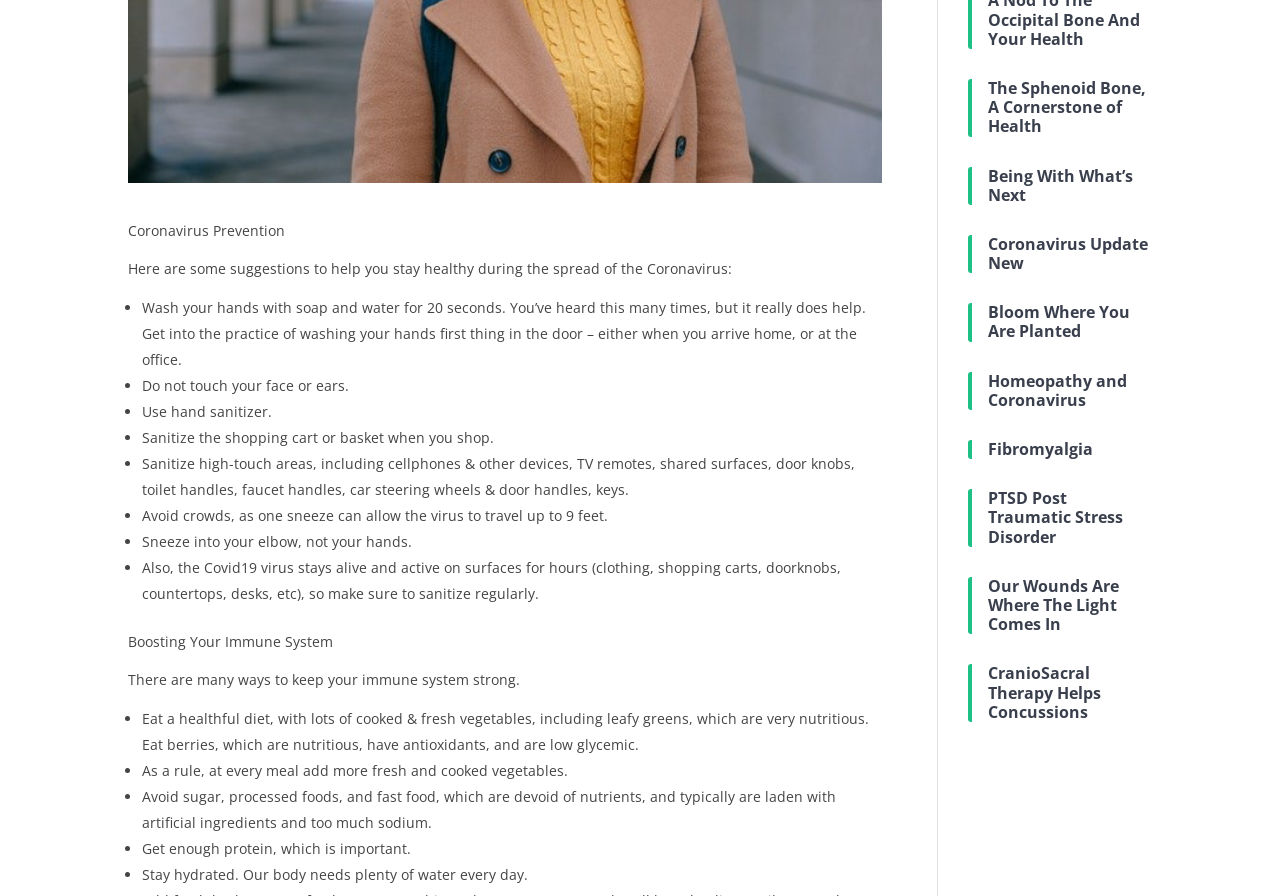Please find the bounding box coordinates (top-left x, top-left y, bottom-right x, bottom-right y) in the screenshot for the UI element described as follows: Executive-Level Reporting

None